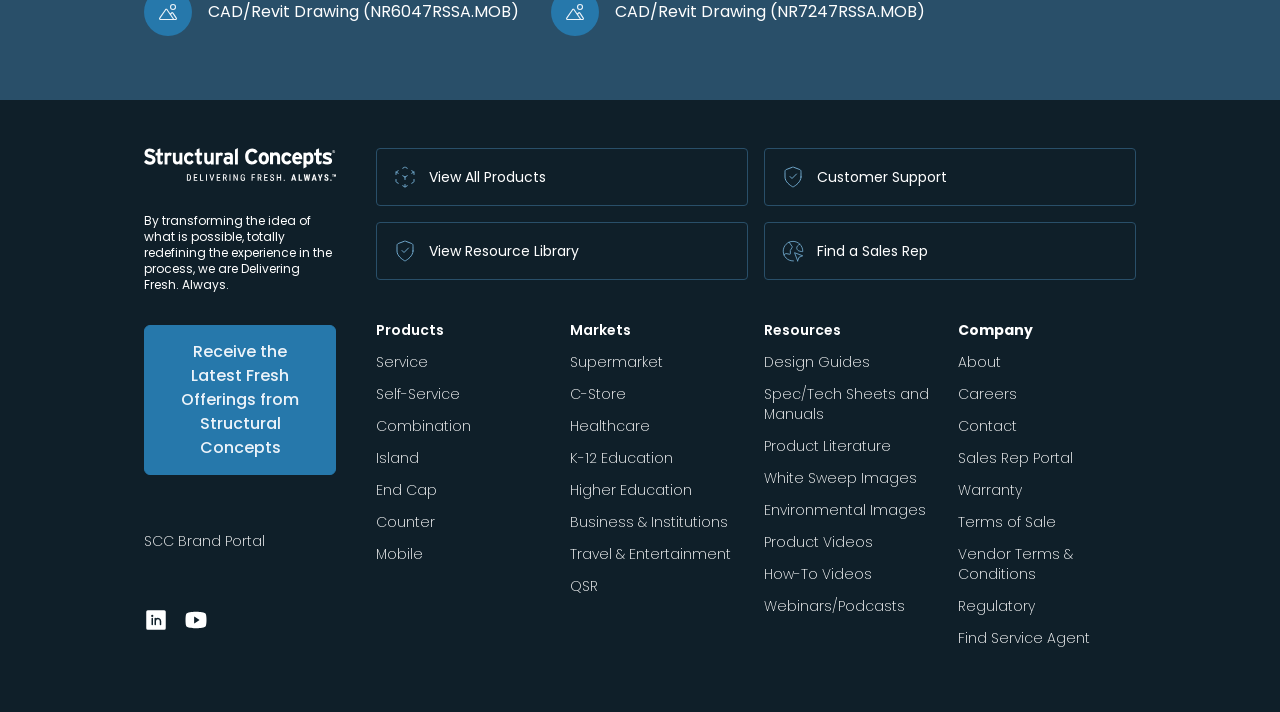Can you find the bounding box coordinates of the area I should click to execute the following instruction: "Get customer support"?

[0.597, 0.208, 0.888, 0.289]